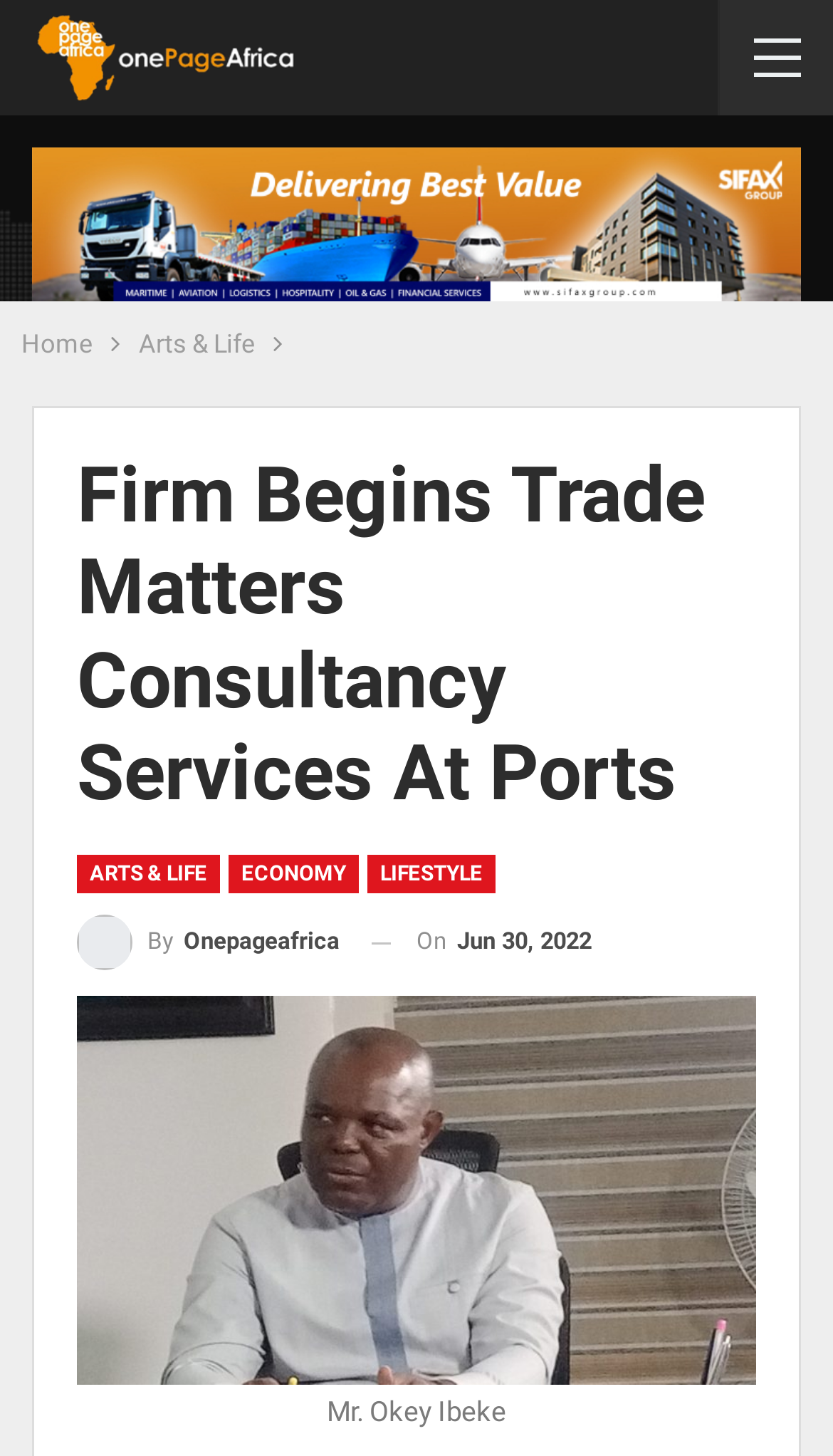Provide a brief response to the question using a single word or phrase: 
Who is the person in the figure?

Mr. Okey Ibeke